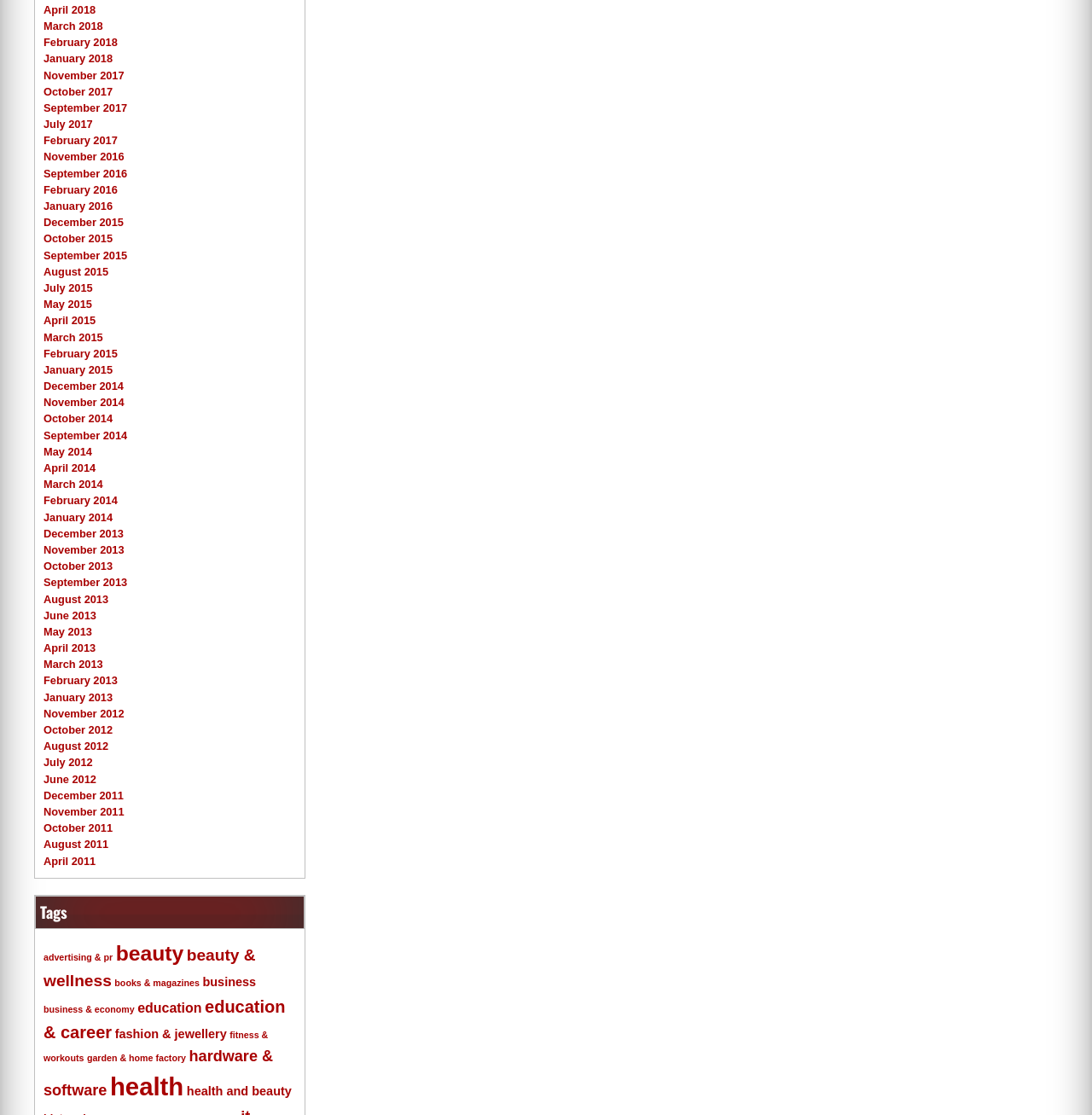Could you highlight the region that needs to be clicked to execute the instruction: "Explore health and beauty topics"?

[0.171, 0.972, 0.267, 0.985]